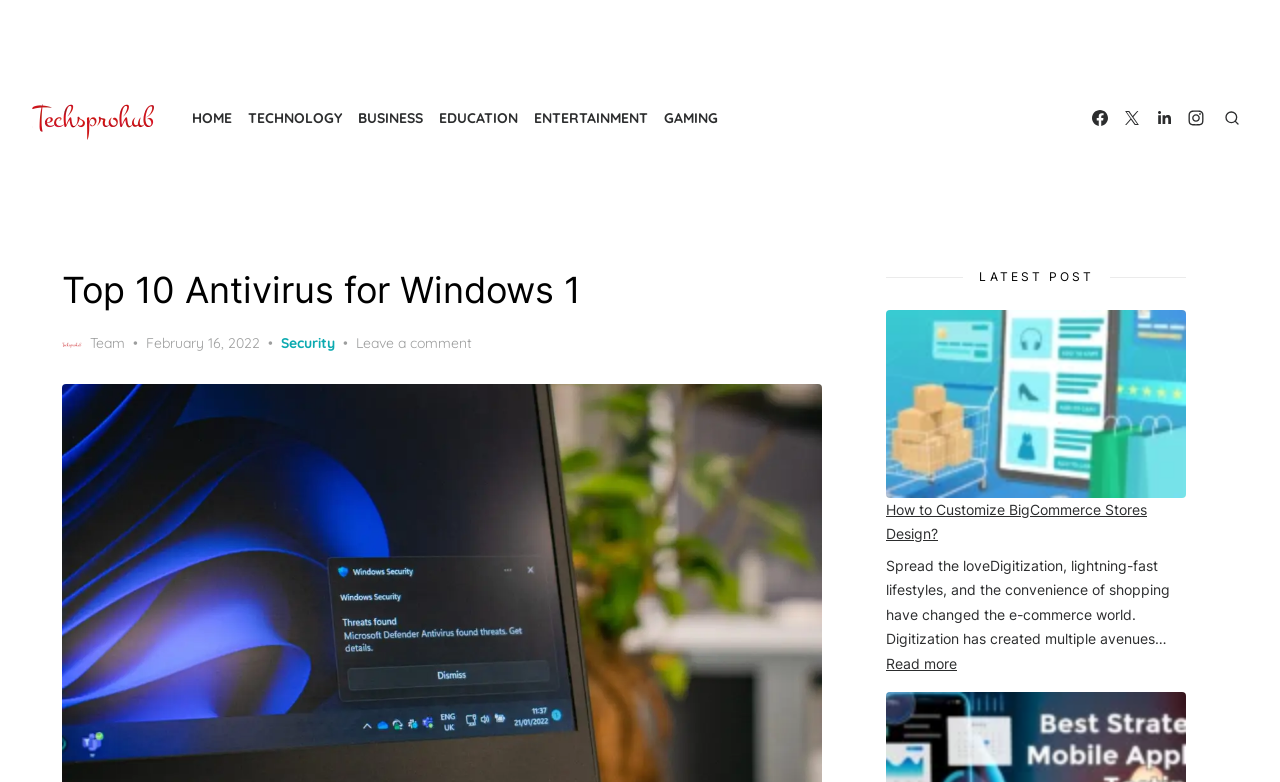How many social media links are there?
Please respond to the question with as much detail as possible.

I counted the number of link elements under the 'Social Links' navigation element, which are 'facebook', 'Twitter', 'Linkedin', and 'Instagram', totaling 4 social media links.